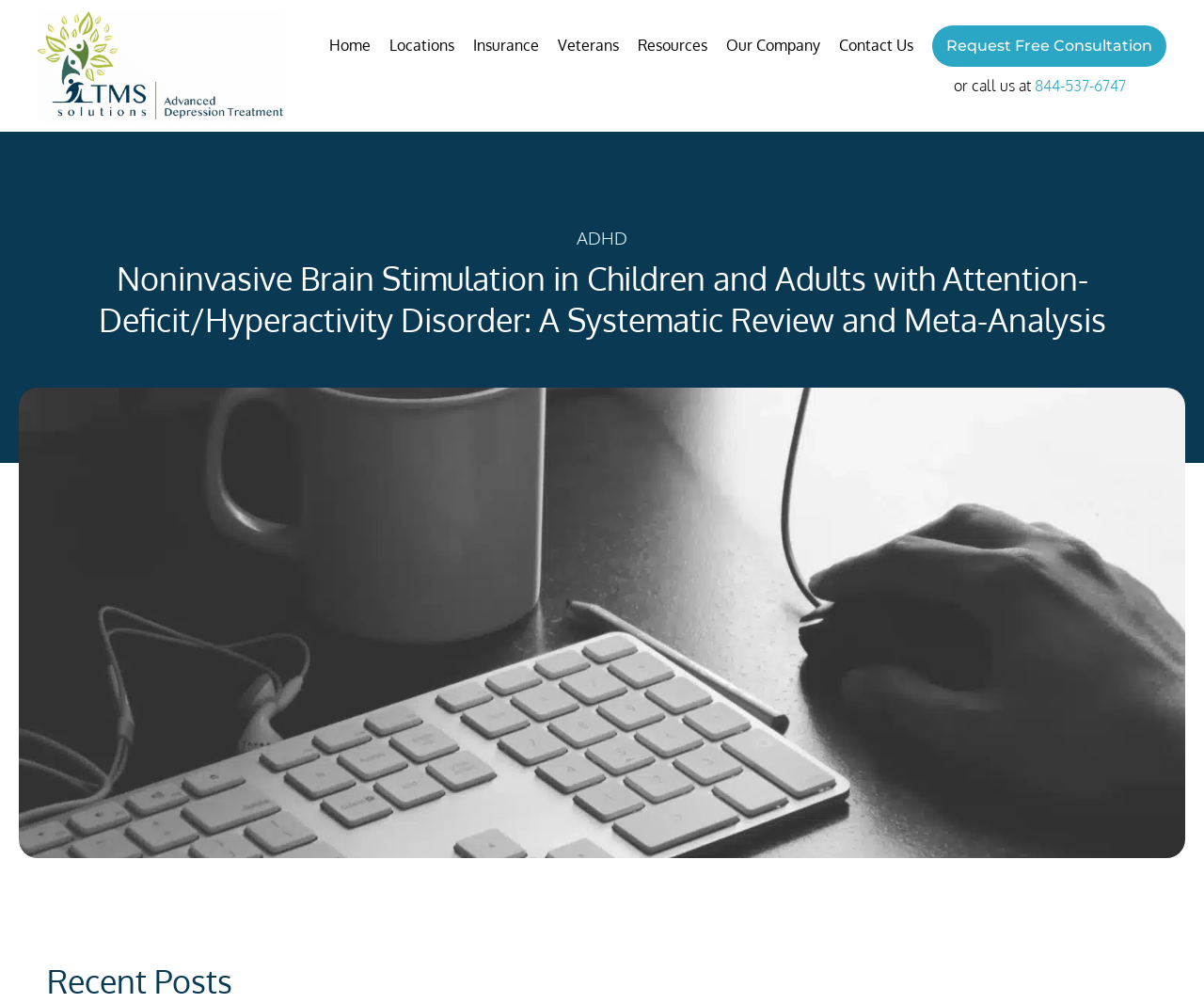Please specify the bounding box coordinates in the format (top-left x, top-left y, bottom-right x, bottom-right y), with all values as floating point numbers between 0 and 1. Identify the bounding box of the UI element described by: ADHD

[0.479, 0.225, 0.521, 0.249]